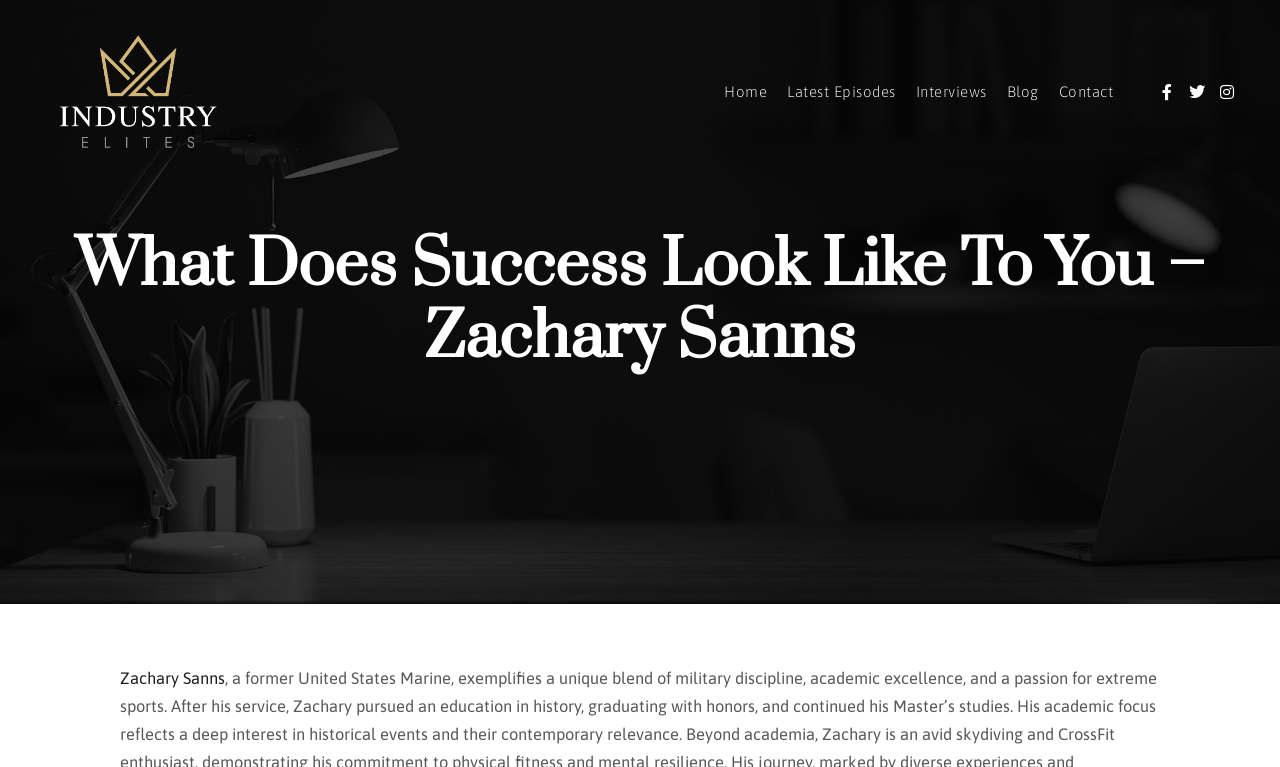Determine the bounding box coordinates of the target area to click to execute the following instruction: "contact us."

[0.819, 0.0, 0.877, 0.239]